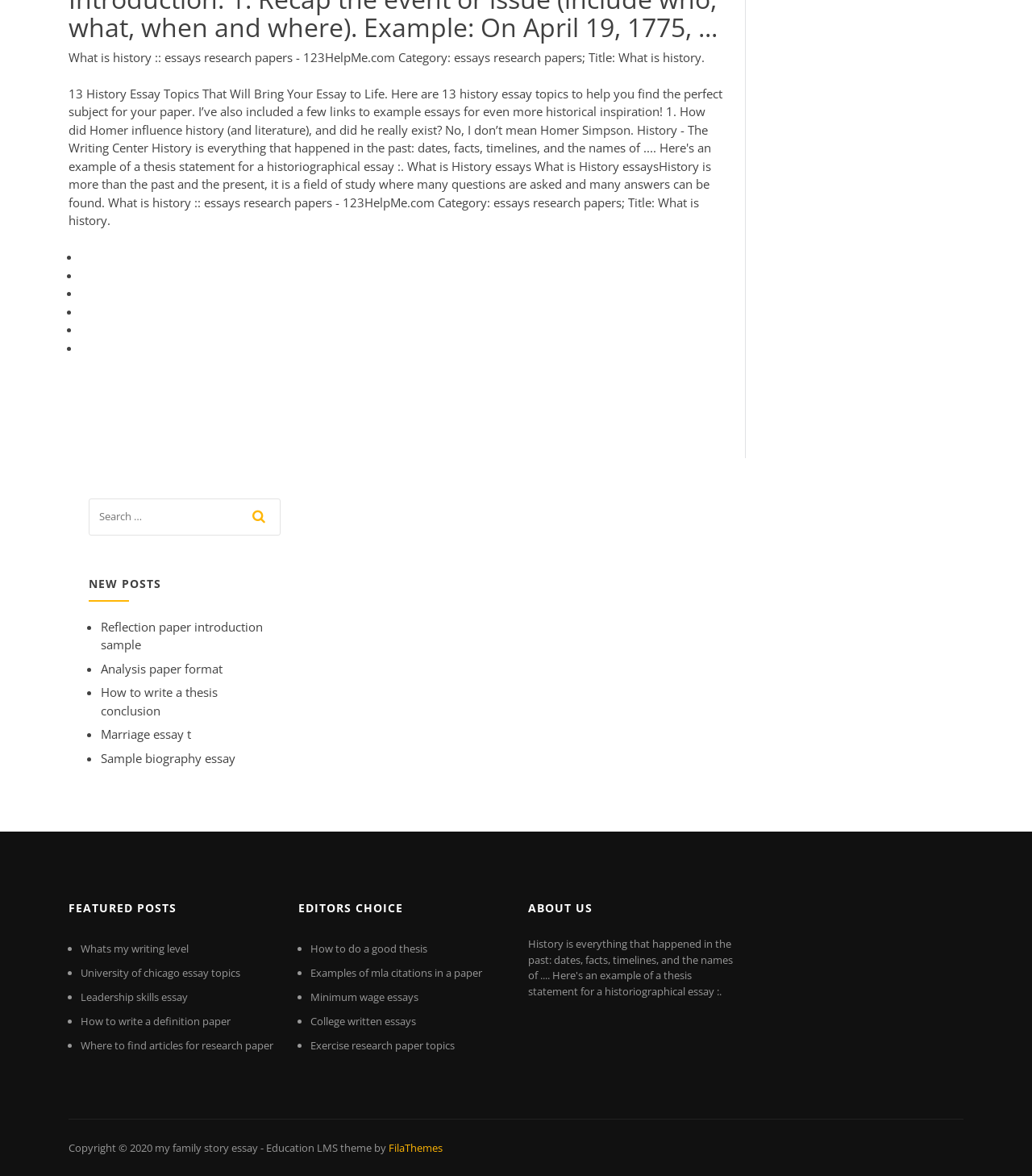Identify the bounding box coordinates of the region that needs to be clicked to carry out this instruction: "Explore the Business Analytics Certificate". Provide these coordinates as four float numbers ranging from 0 to 1, i.e., [left, top, right, bottom].

None